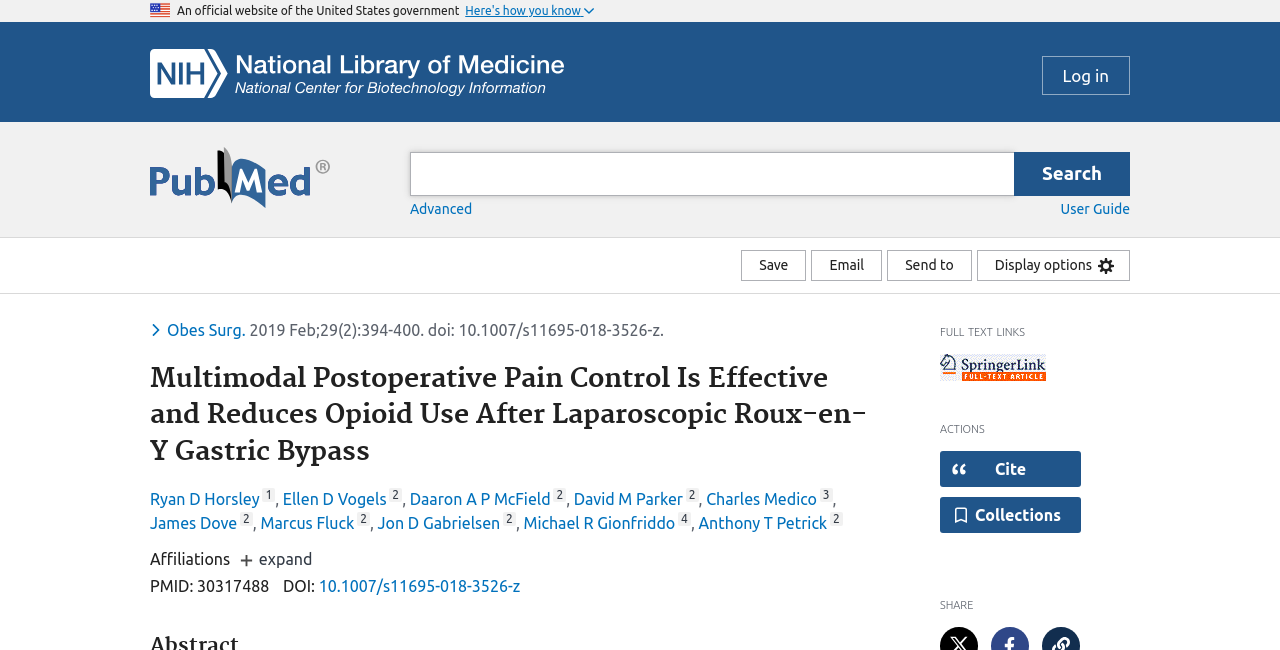Find the bounding box coordinates of the clickable region needed to perform the following instruction: "Open the 'Cite' dialog". The coordinates should be provided as four float numbers between 0 and 1, i.e., [left, top, right, bottom].

[0.734, 0.694, 0.845, 0.749]